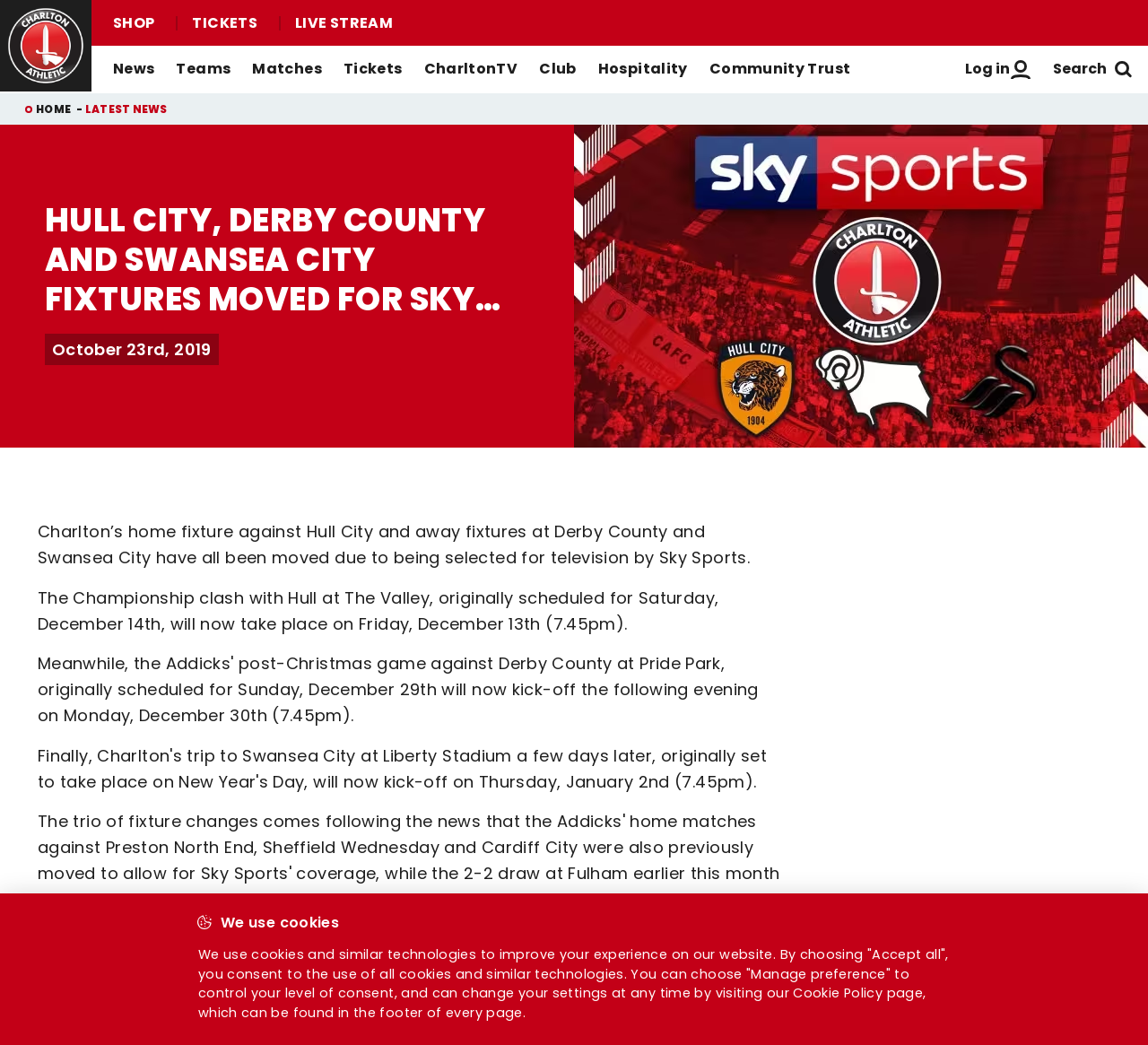Using the description: "Men's First-Team", identify the bounding box of the corresponding UI element in the screenshot.

[0.705, 0.175, 0.923, 0.198]